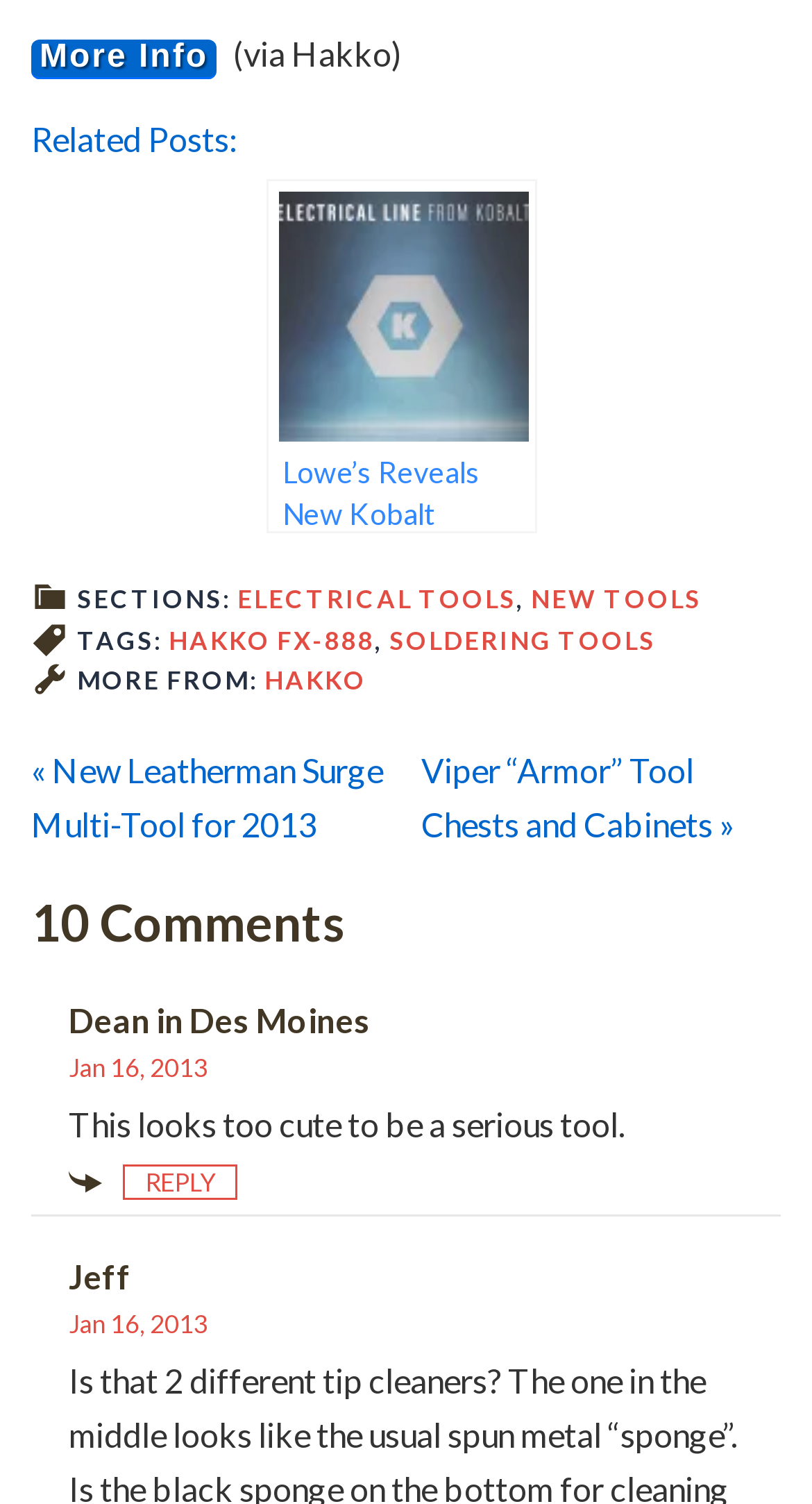Identify the coordinates of the bounding box for the element described below: "Reply". Return the coordinates as four float numbers between 0 and 1: [left, top, right, bottom].

[0.151, 0.774, 0.292, 0.798]